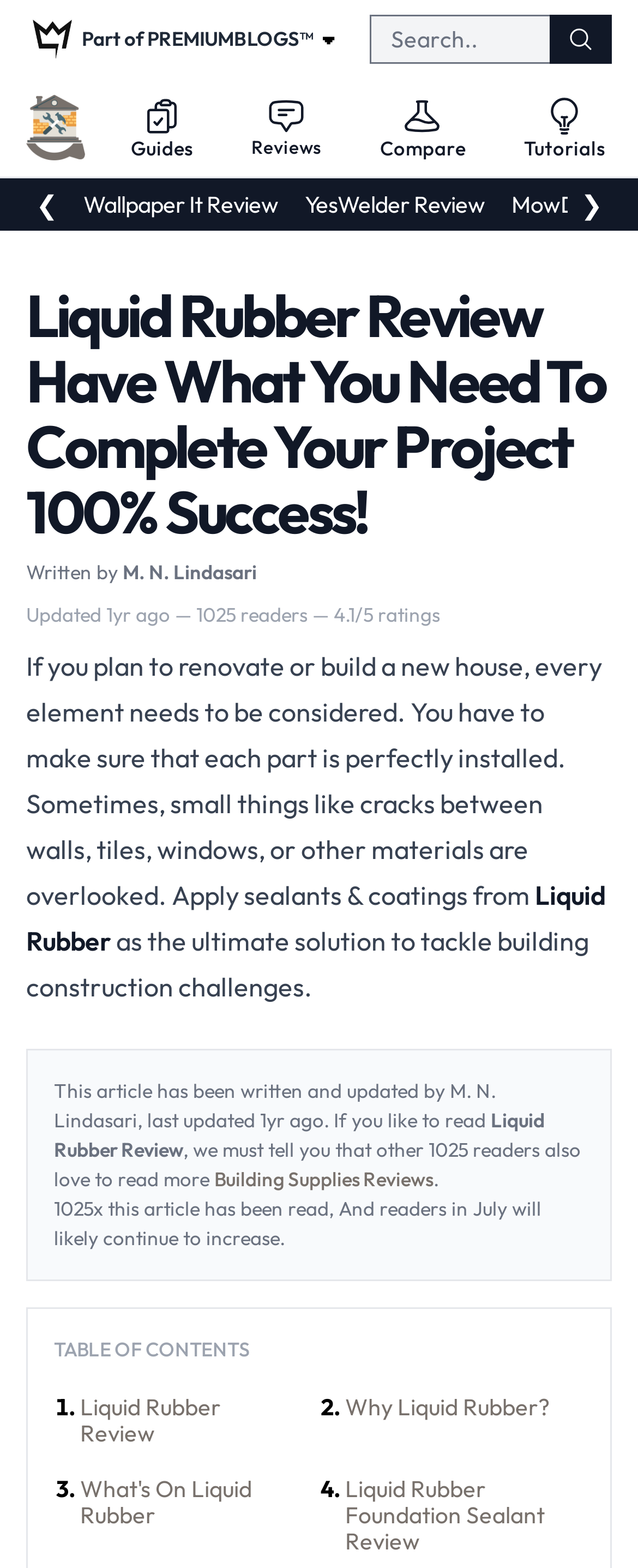Provide a short answer to the following question with just one word or phrase: What is the rating of the article?

4.1/5